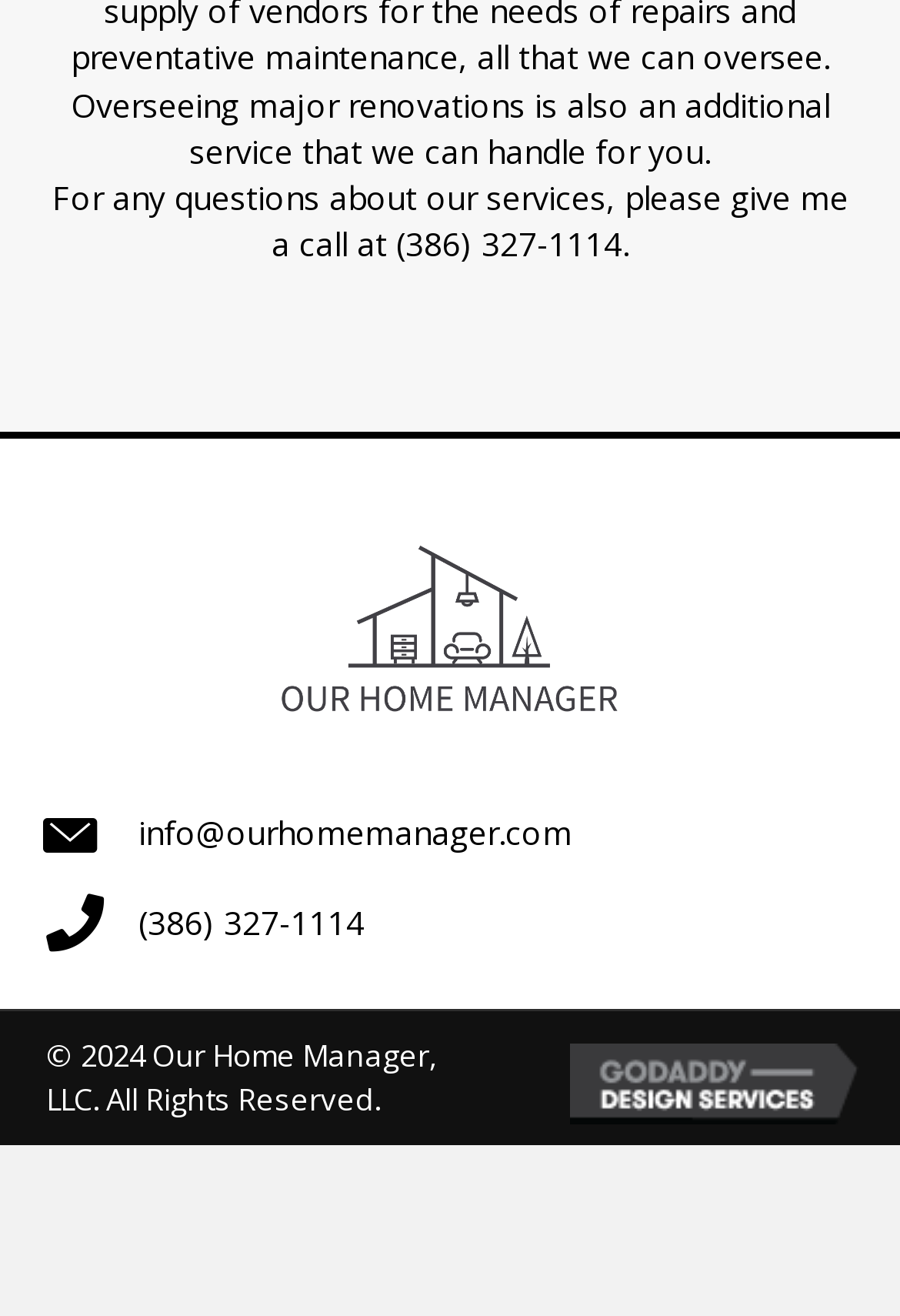Locate the bounding box of the UI element with the following description: "alt="GoDaddy Web Design"".

[0.633, 0.935, 0.974, 0.968]